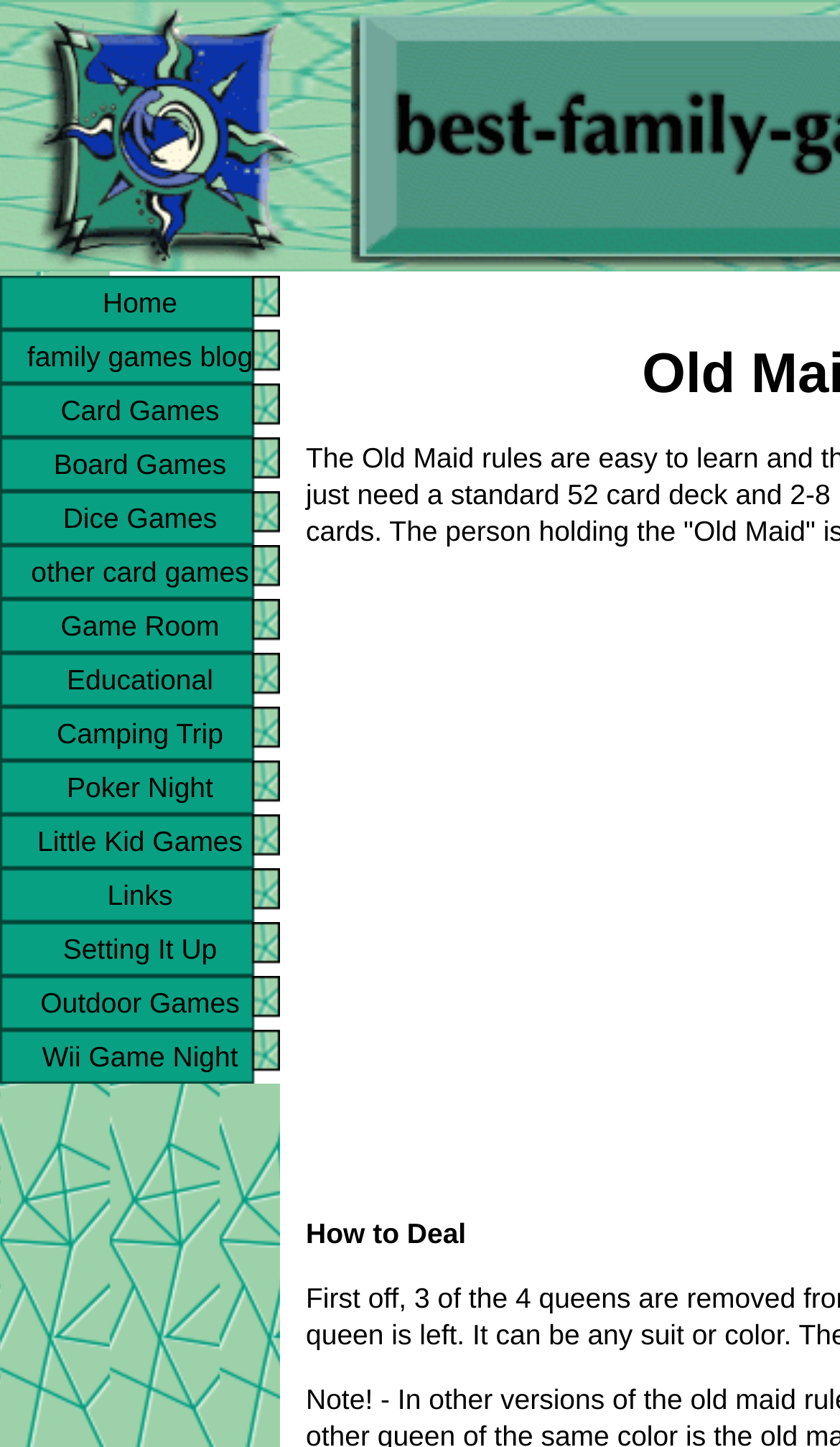Please give a succinct answer to the question in one word or phrase:
What is the title of the first section on the page?

How to Deal